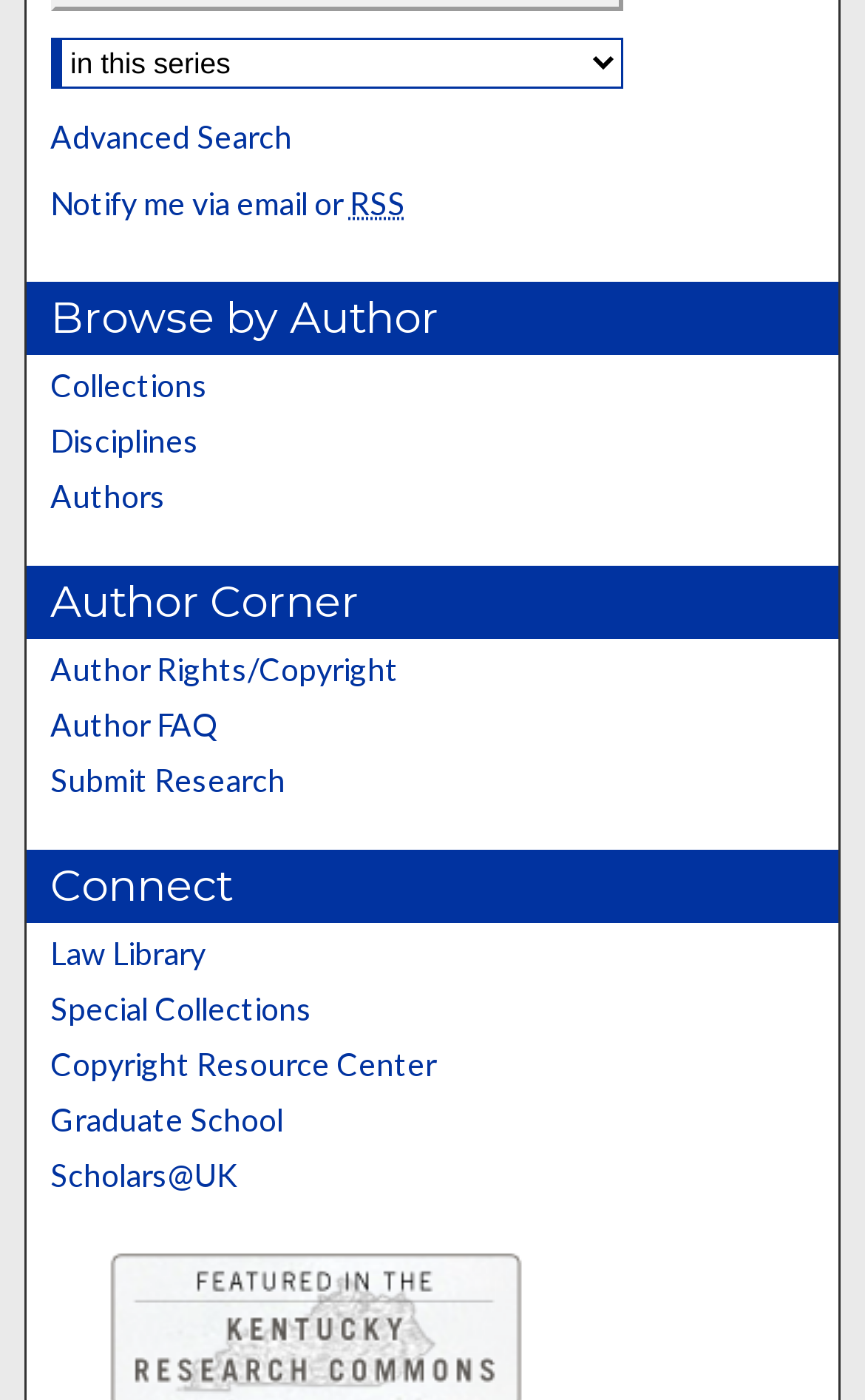Provide your answer to the question using just one word or phrase: What is the second option under 'Browse by Author'?

Disciplines